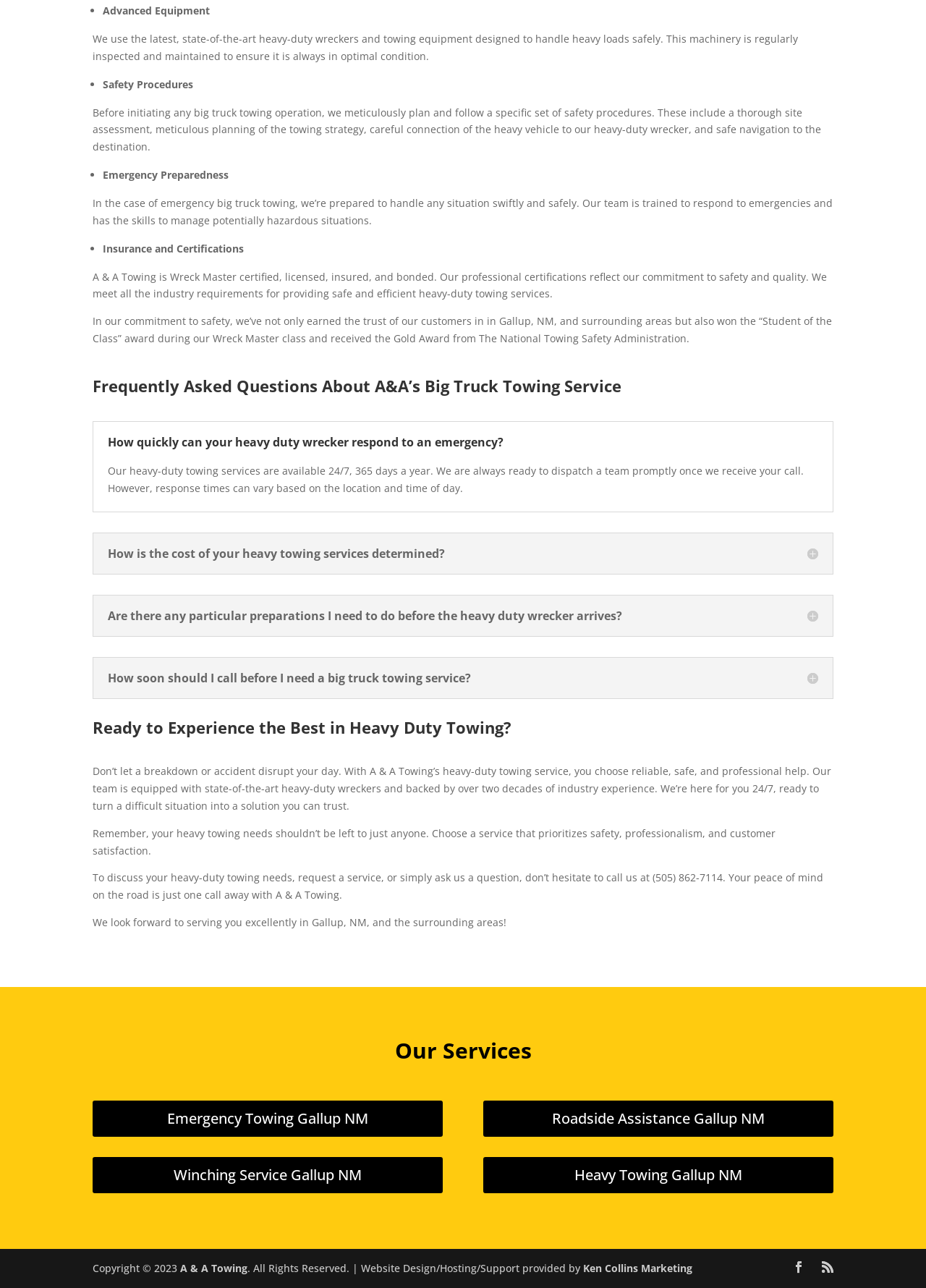Specify the bounding box coordinates (top-left x, top-left y, bottom-right x, bottom-right y) of the UI element in the screenshot that matches this description: Roadside Assistance Gallup NM

[0.522, 0.855, 0.9, 0.883]